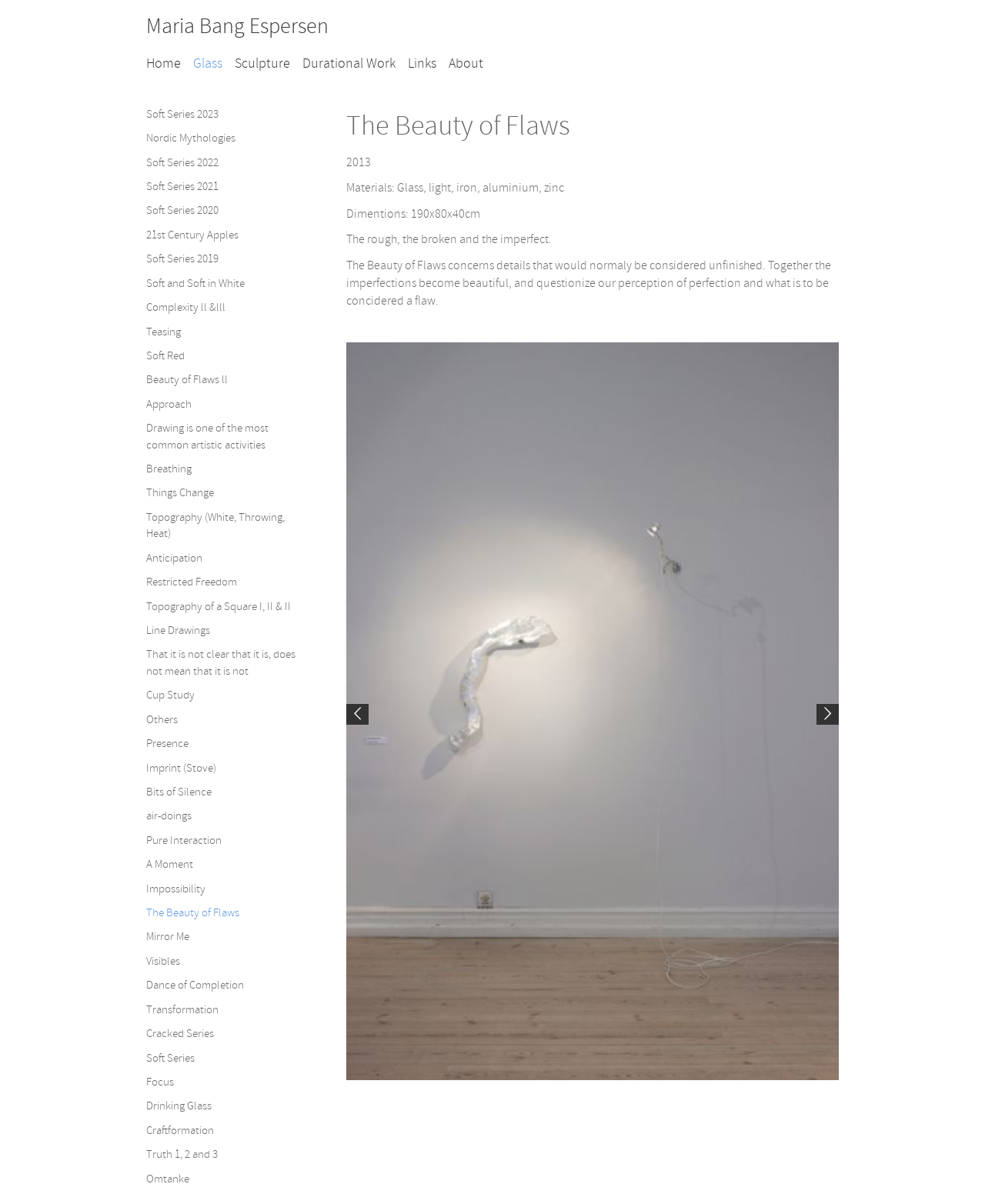Using the webpage screenshot and the element description Soft Series 2020, determine the bounding box coordinates. Specify the coordinates in the format (top-left x, top-left y, bottom-right x, bottom-right y) with values ranging from 0 to 1.

[0.148, 0.169, 0.222, 0.181]